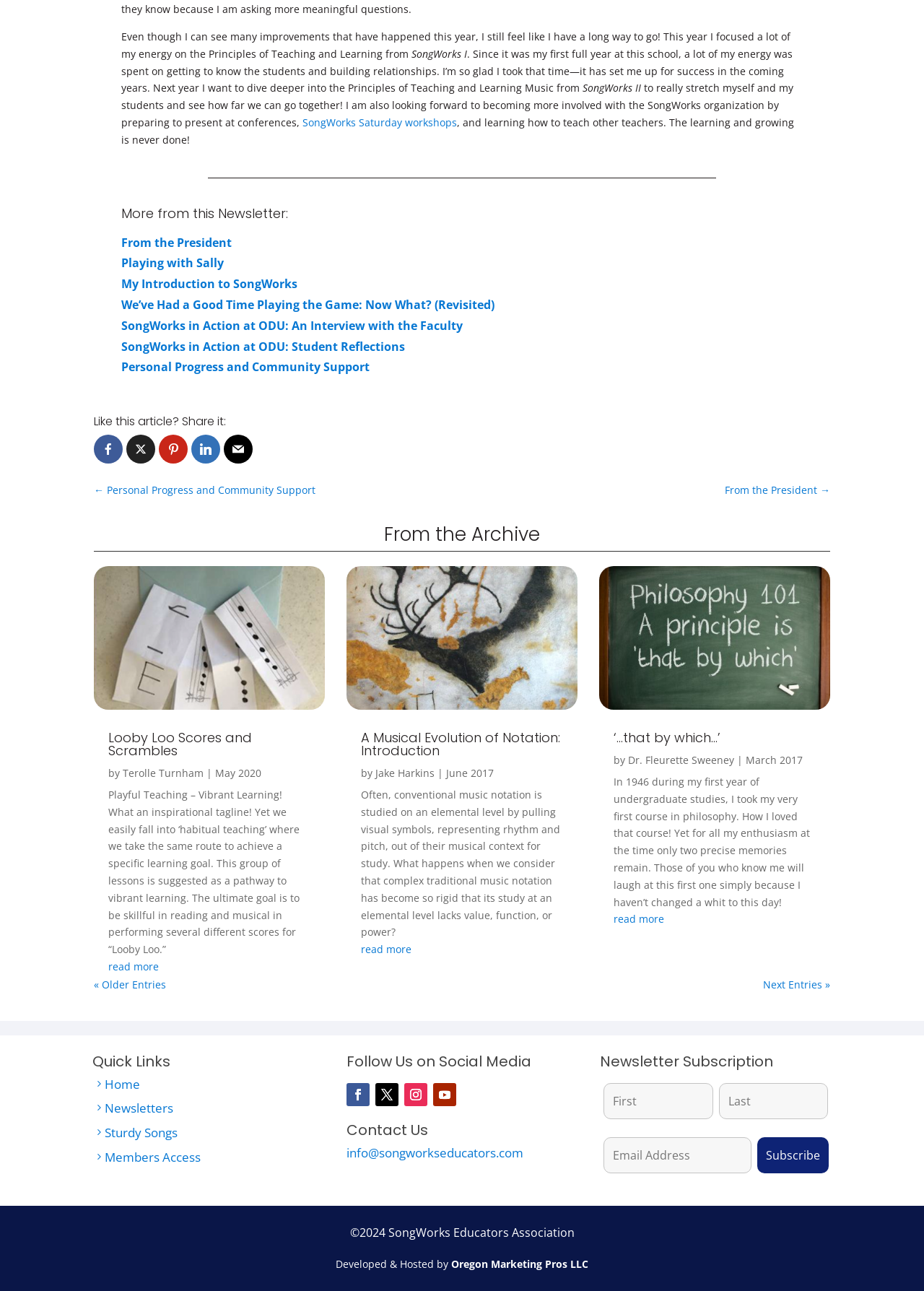How many articles are in the 'From the Archive' section?
Using the image, give a concise answer in the form of a single word or short phrase.

3